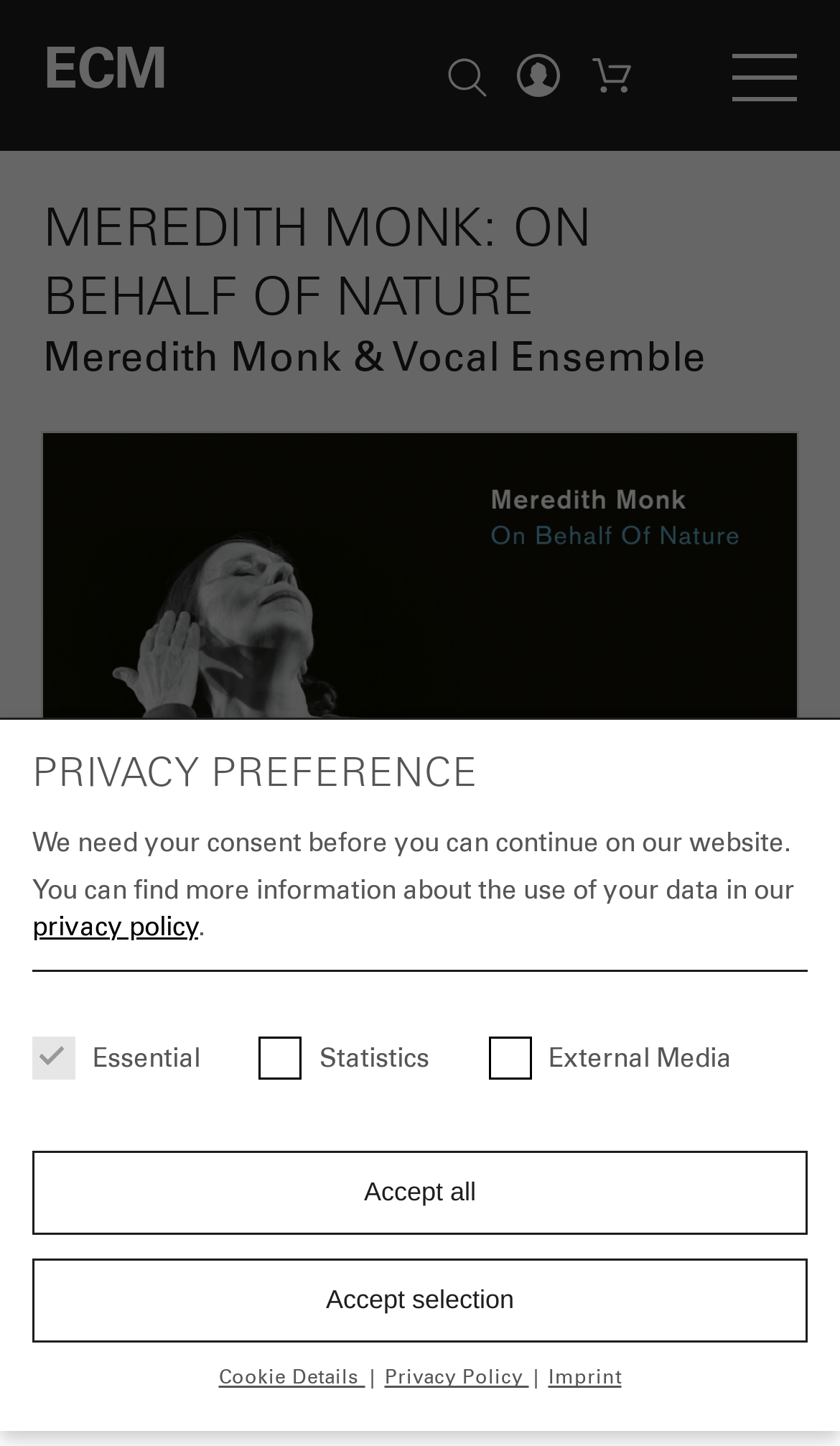Using the format (top-left x, top-left y, bottom-right x, bottom-right y), and given the element description, identify the bounding box coordinates within the screenshot: Artists

[0.077, 0.306, 0.923, 0.35]